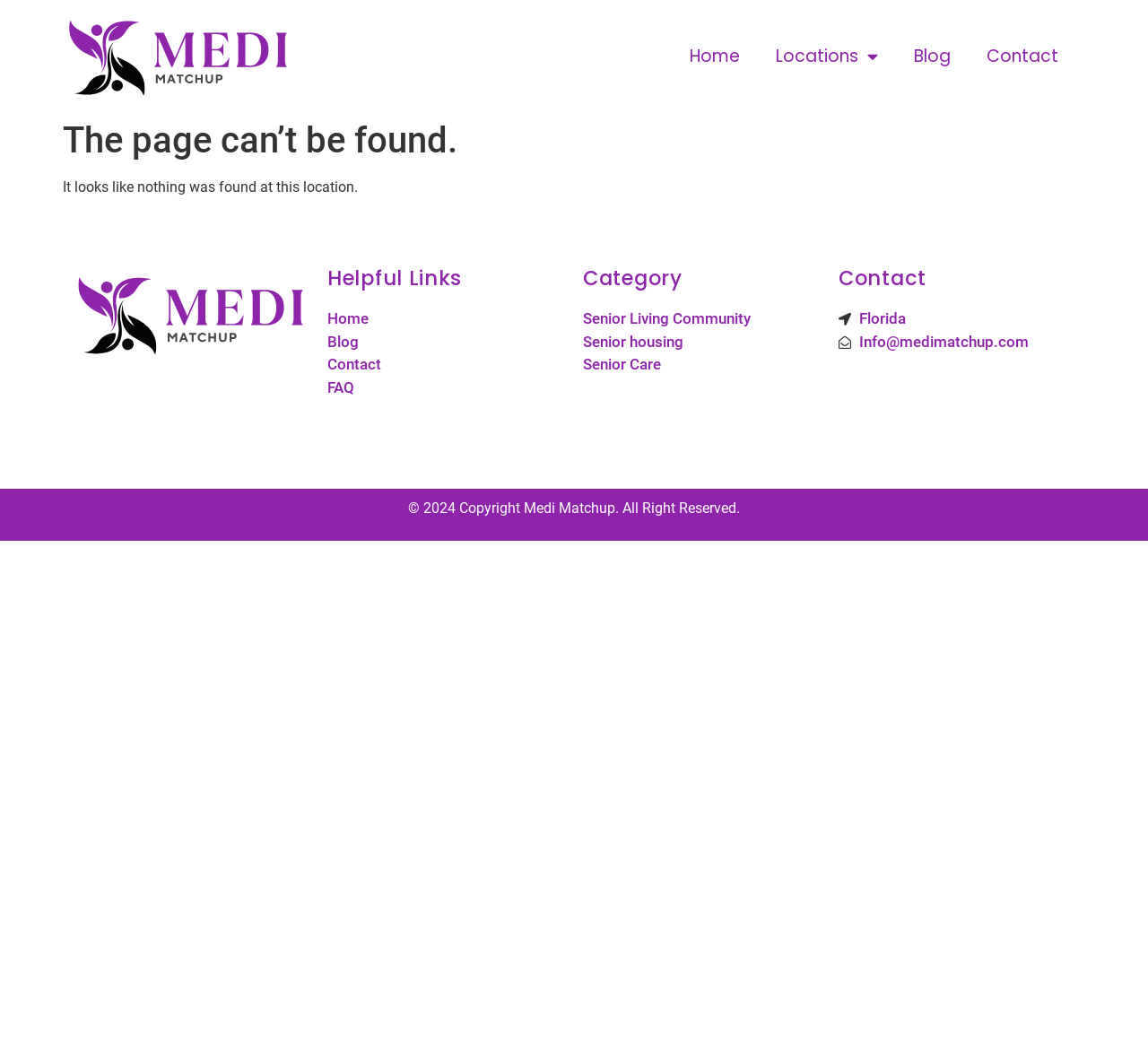Please locate the bounding box coordinates of the region I need to click to follow this instruction: "contact us".

[0.844, 0.034, 0.938, 0.074]